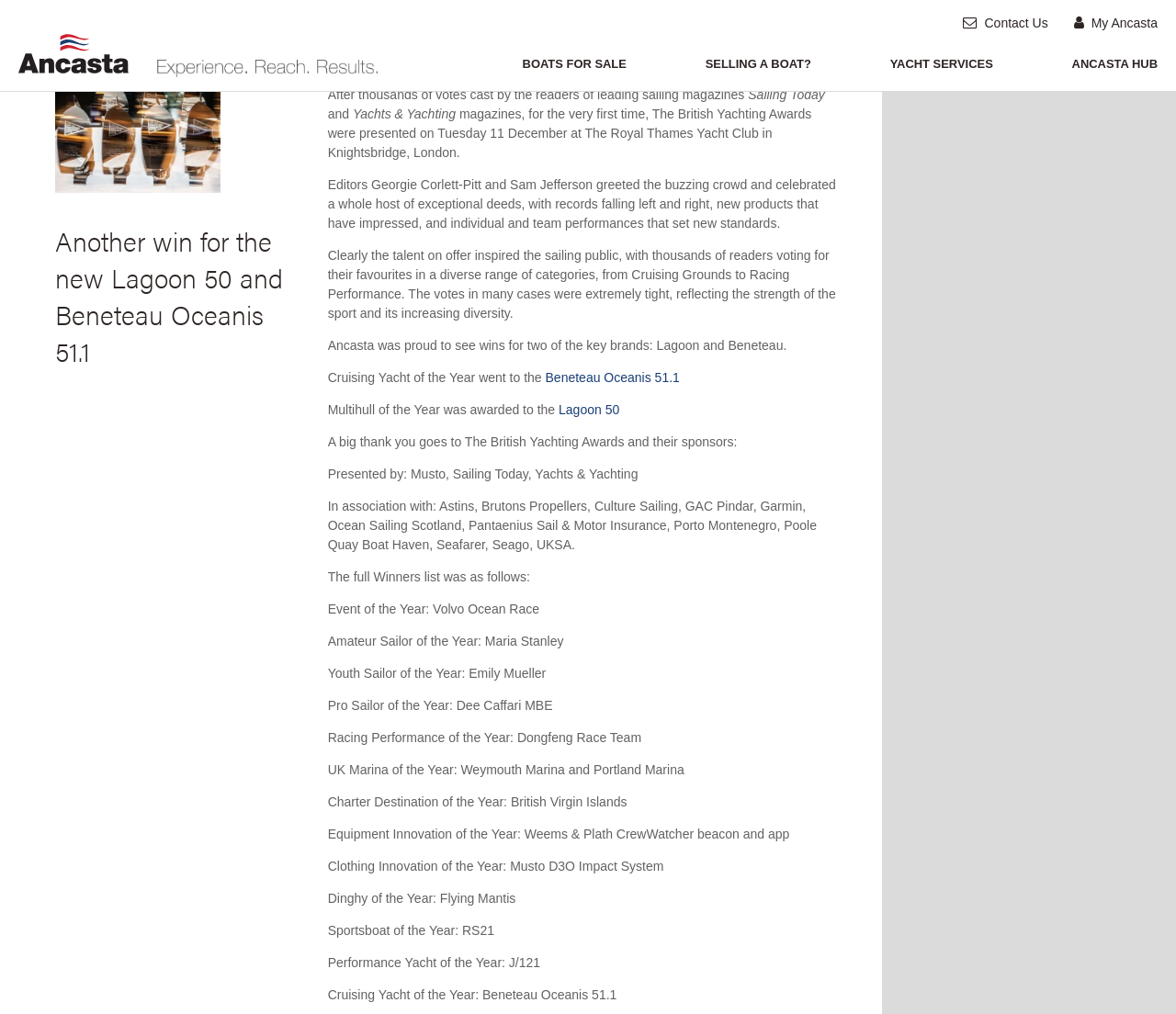Identify the bounding box coordinates of the part that should be clicked to carry out this instruction: "Learn more about 'Beneteau Oceanis 51.1'".

[0.464, 0.418, 0.578, 0.432]